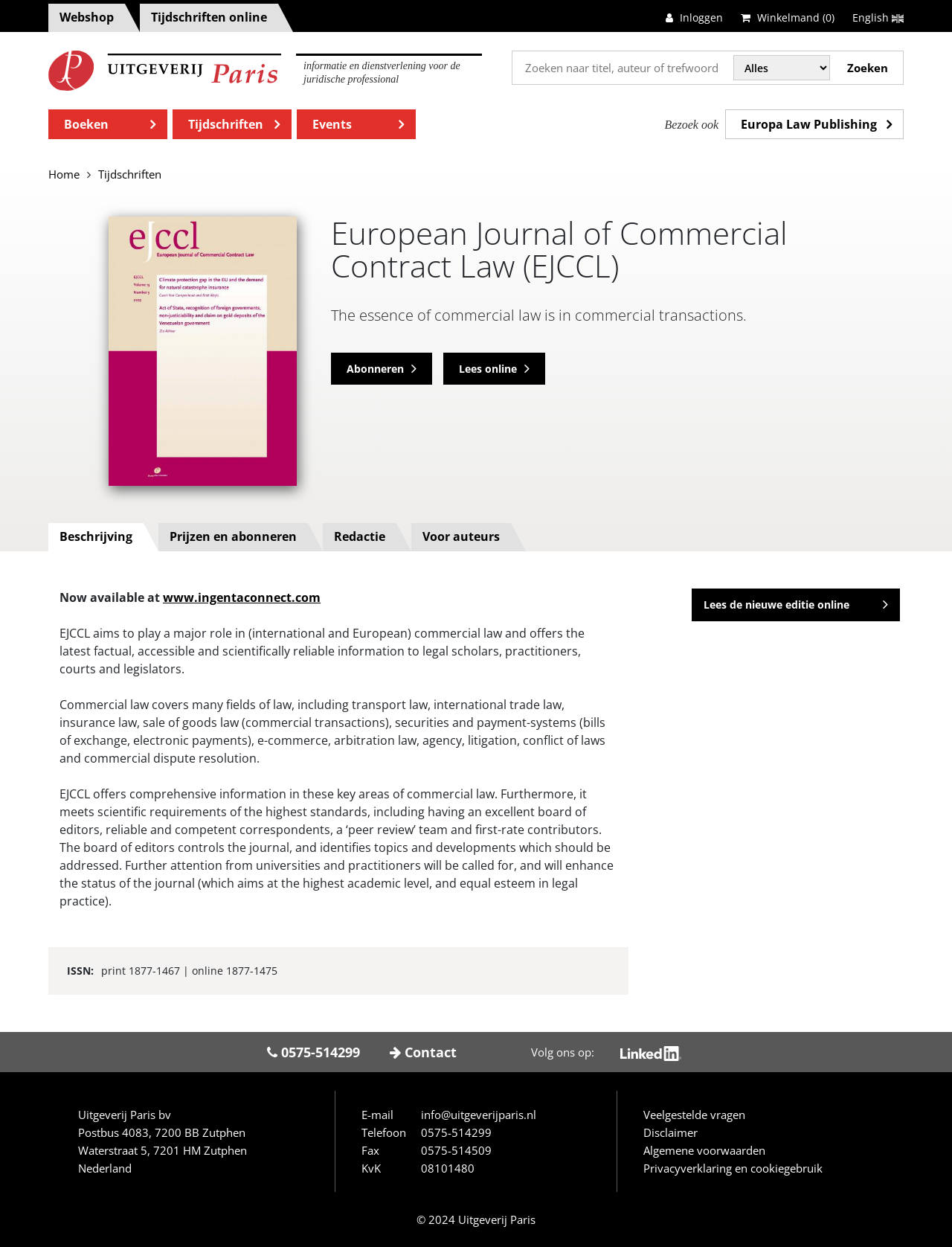Find the bounding box coordinates of the element I should click to carry out the following instruction: "View the latest edition online".

[0.727, 0.472, 0.945, 0.498]